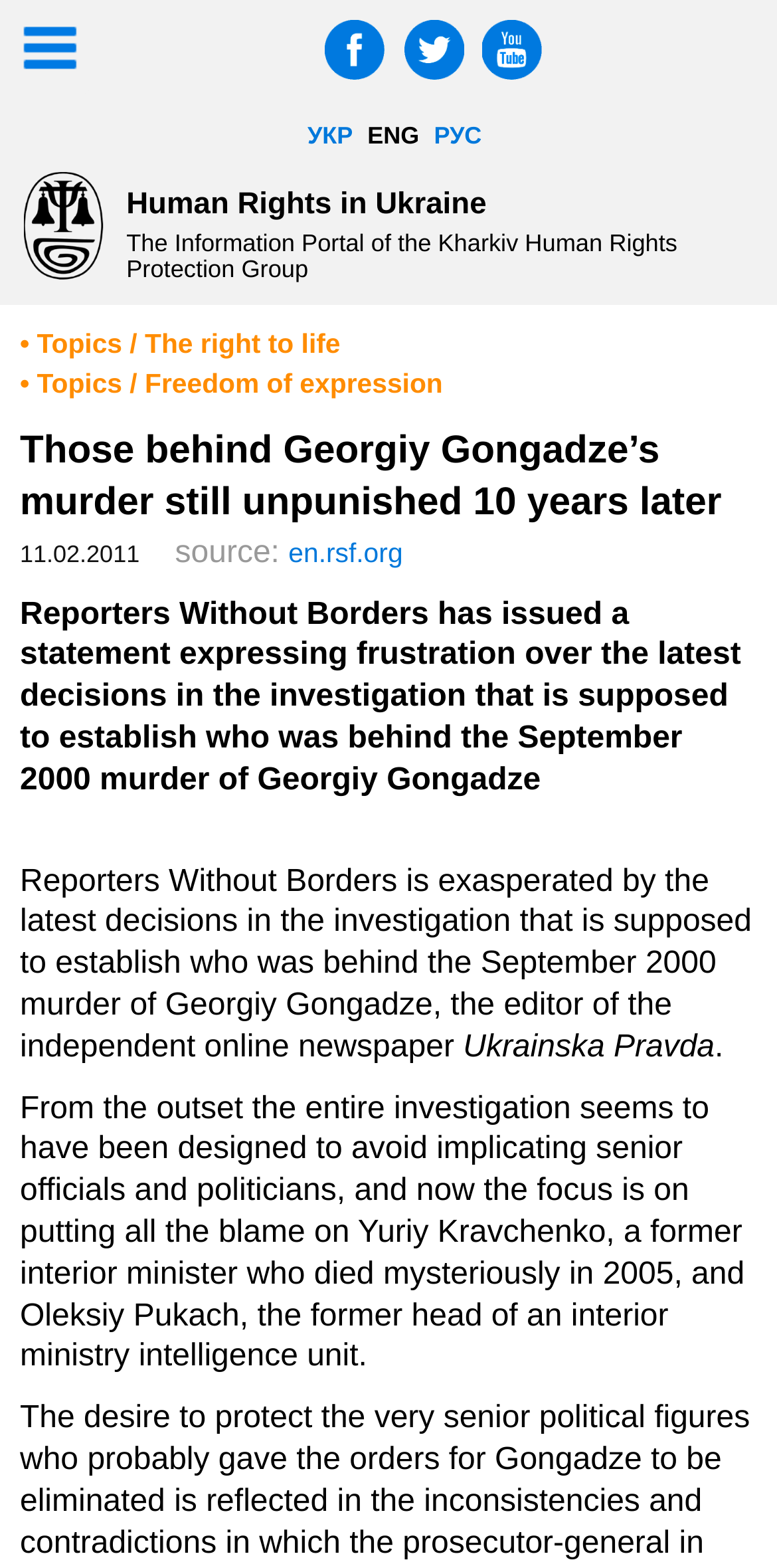What is the language of the webpage?
Please provide a full and detailed response to the question.

The webpage has multiple language options, including ENG, УКР, and РУС, which suggests that the webpage is available in multiple languages.